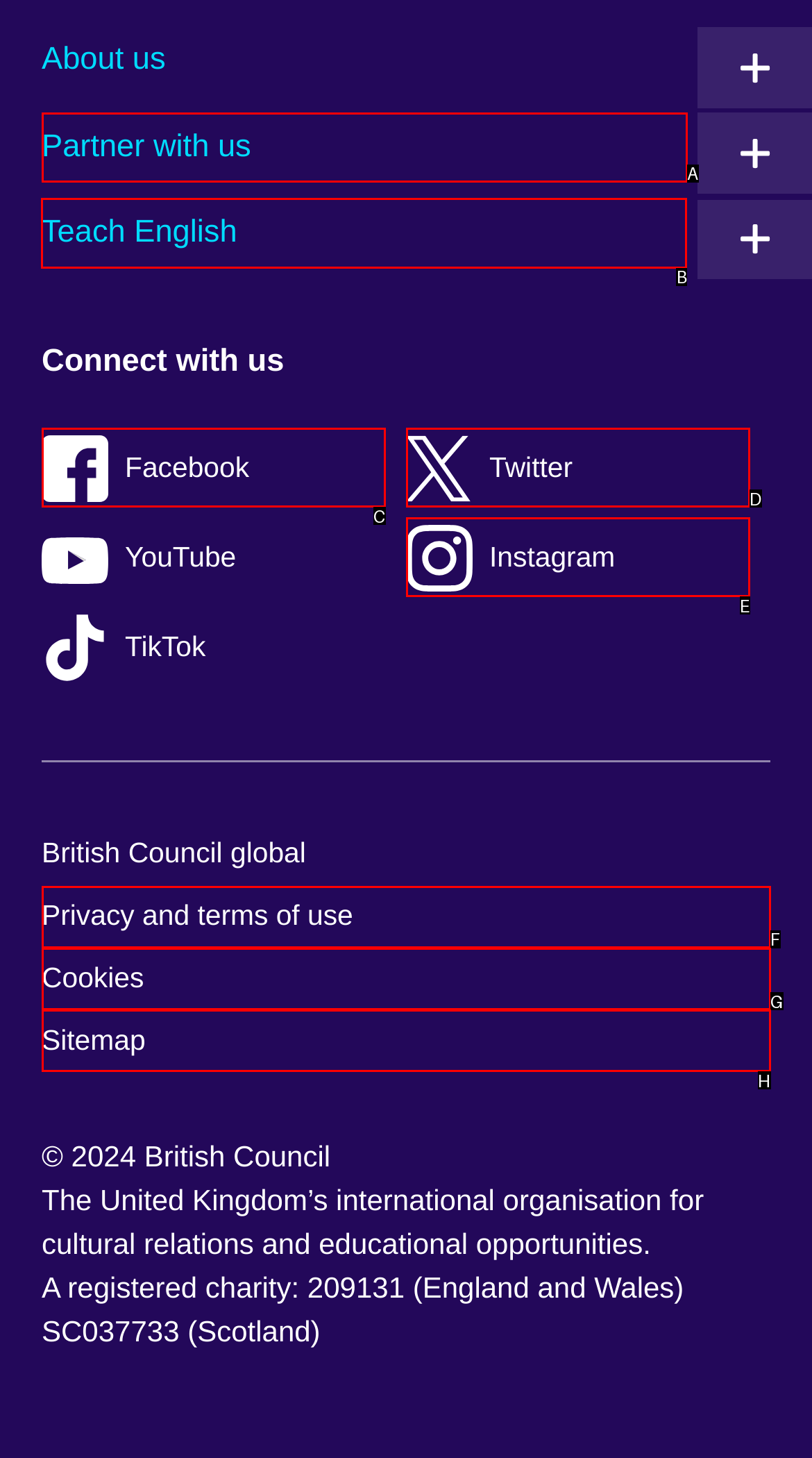Identify the correct choice to execute this task: Teach English online
Respond with the letter corresponding to the right option from the available choices.

B